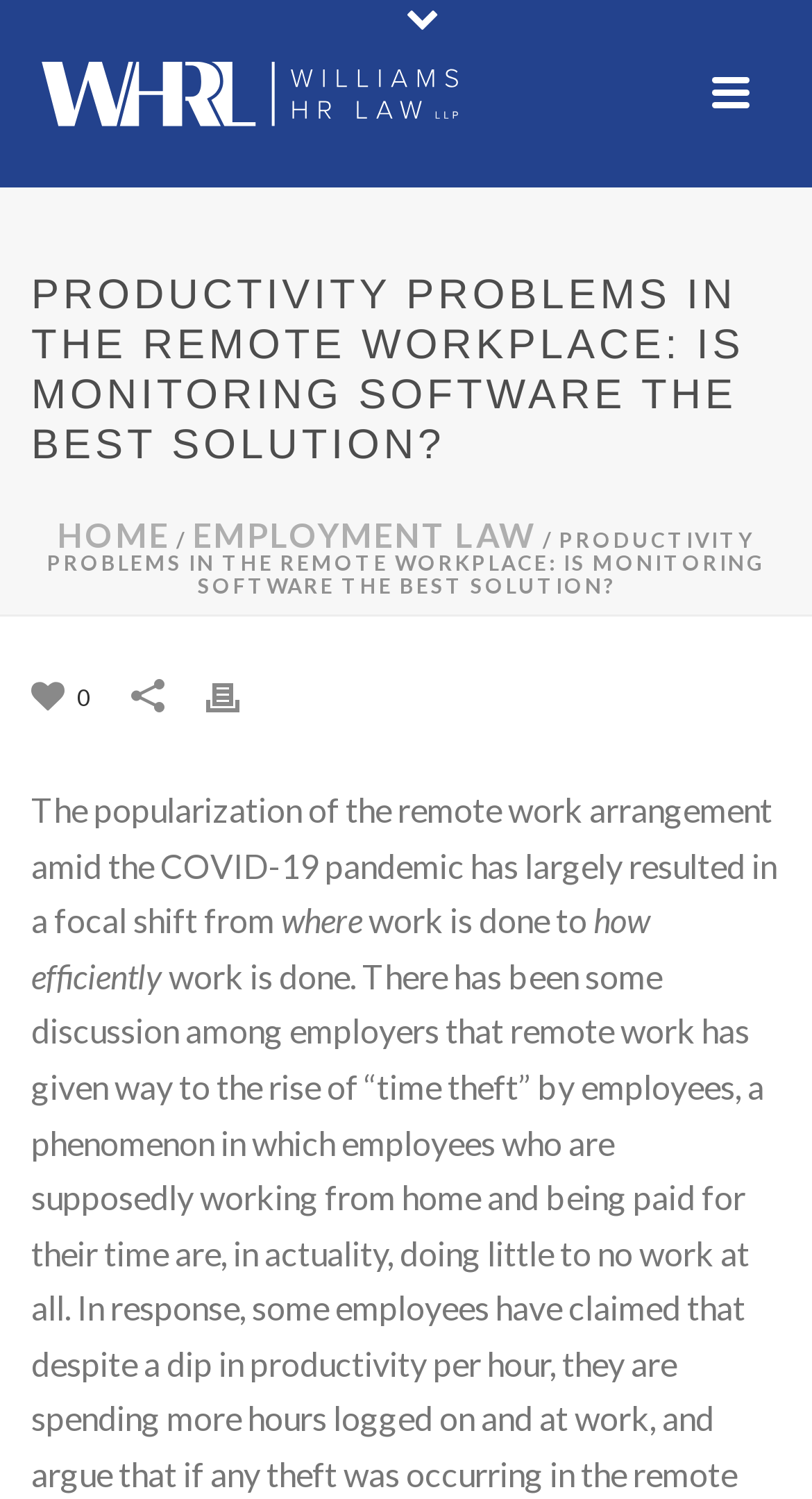Given the element description "Employment Law" in the screenshot, predict the bounding box coordinates of that UI element.

[0.237, 0.343, 0.66, 0.37]